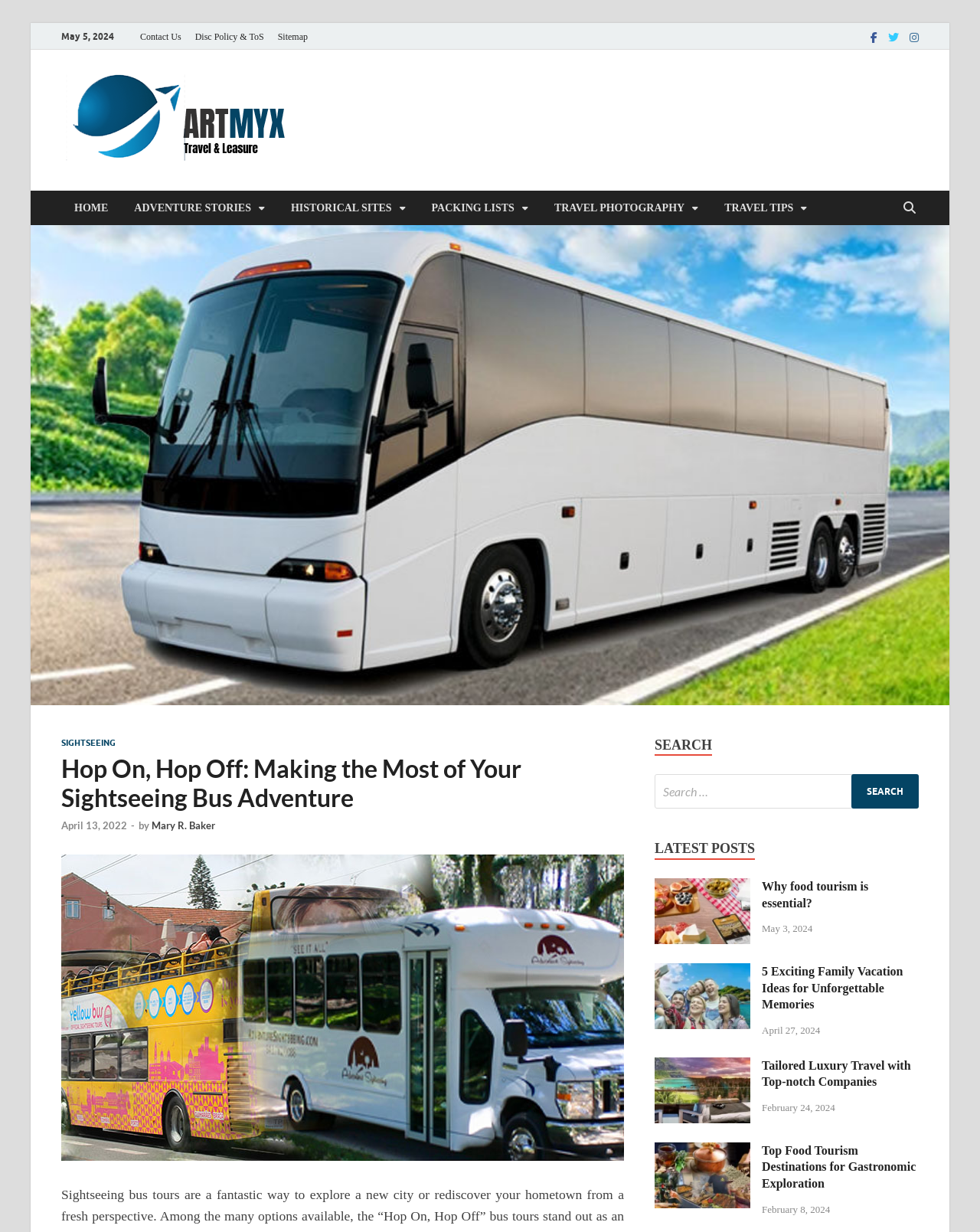Please determine the bounding box coordinates of the clickable area required to carry out the following instruction: "Click on the 'TRAVEL TIPS' link". The coordinates must be four float numbers between 0 and 1, represented as [left, top, right, bottom].

[0.726, 0.155, 0.837, 0.183]